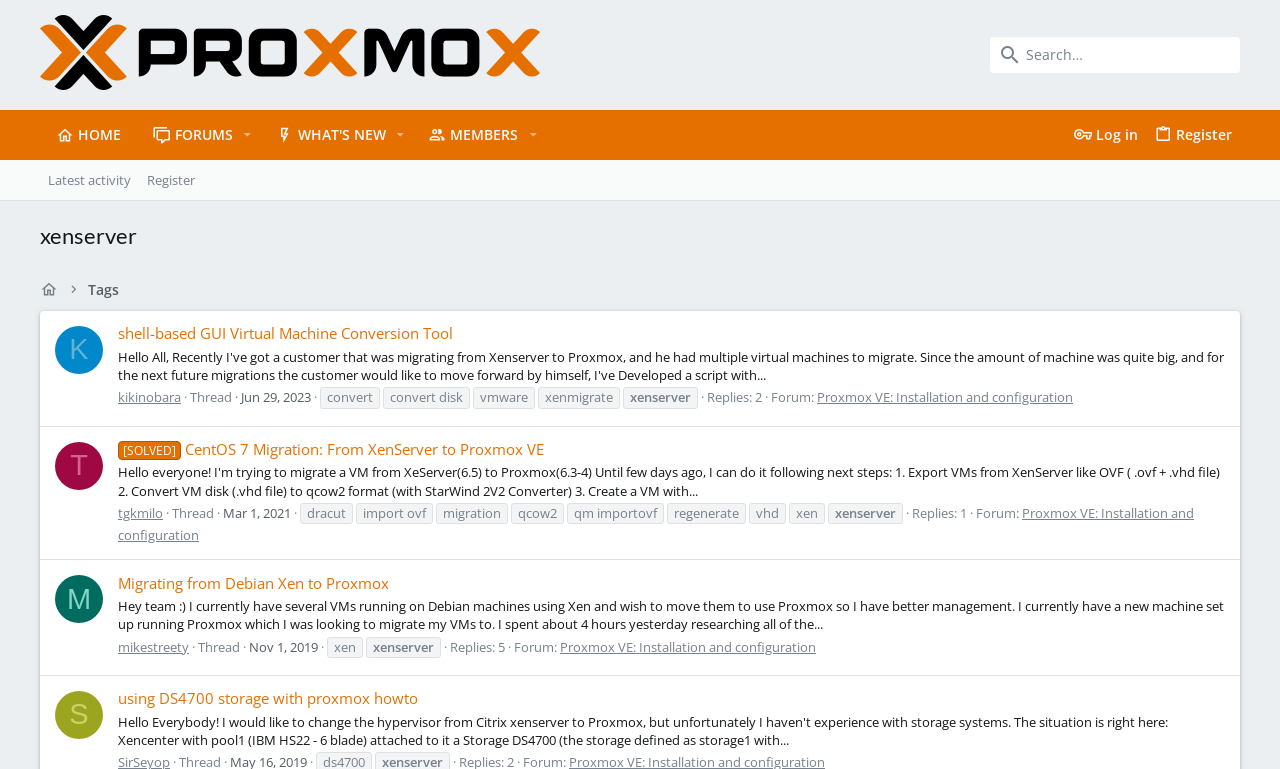What is the time of the last post on the third thread?
Provide a thorough and detailed answer to the question.

I looked at the third thread and found the time 'Nov 1, 2019 at 09:16' at the bottom of the thread. This is the time of the last post on this thread.